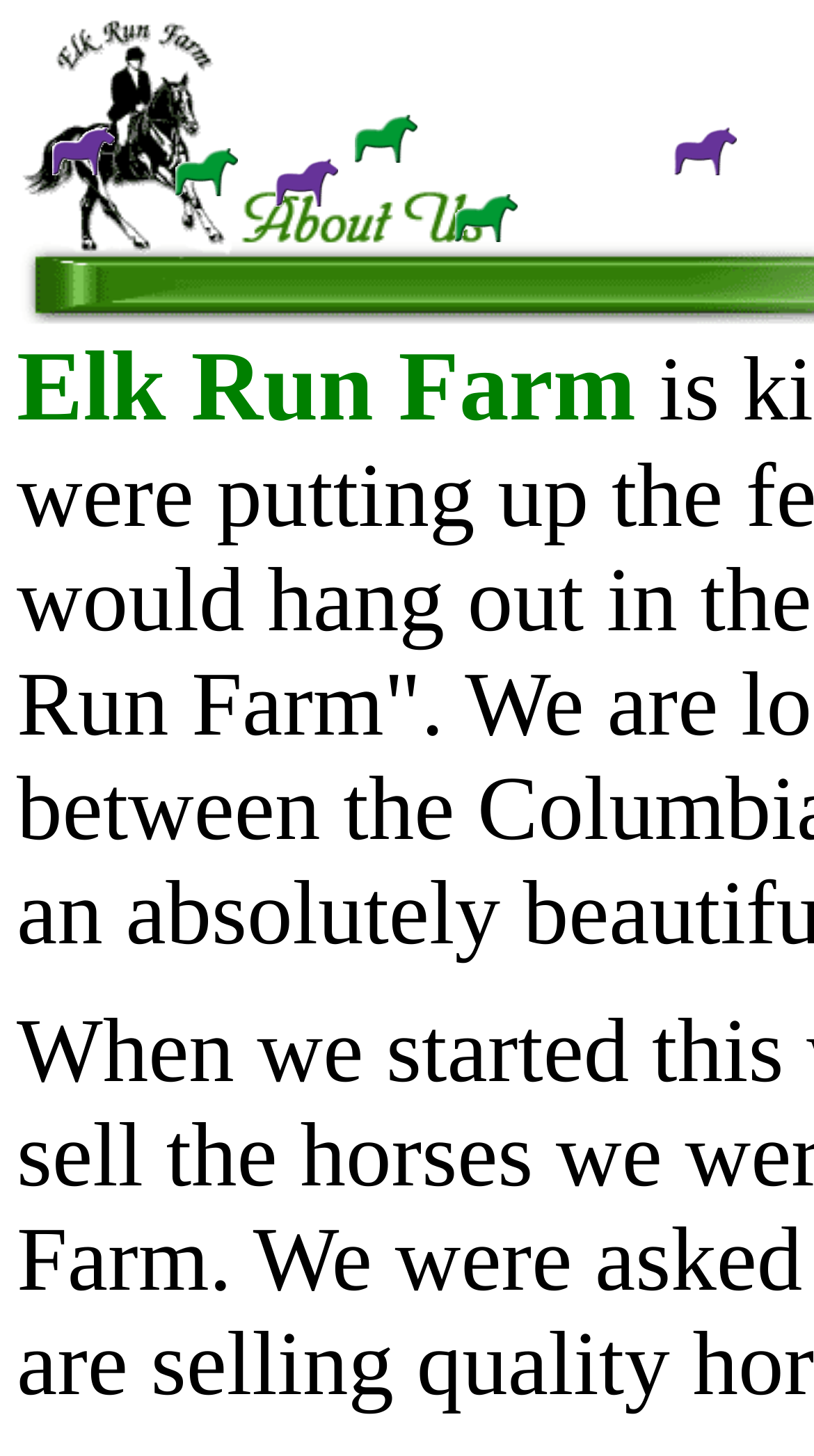Is there a logo on the webpage? Analyze the screenshot and reply with just one word or a short phrase.

Yes